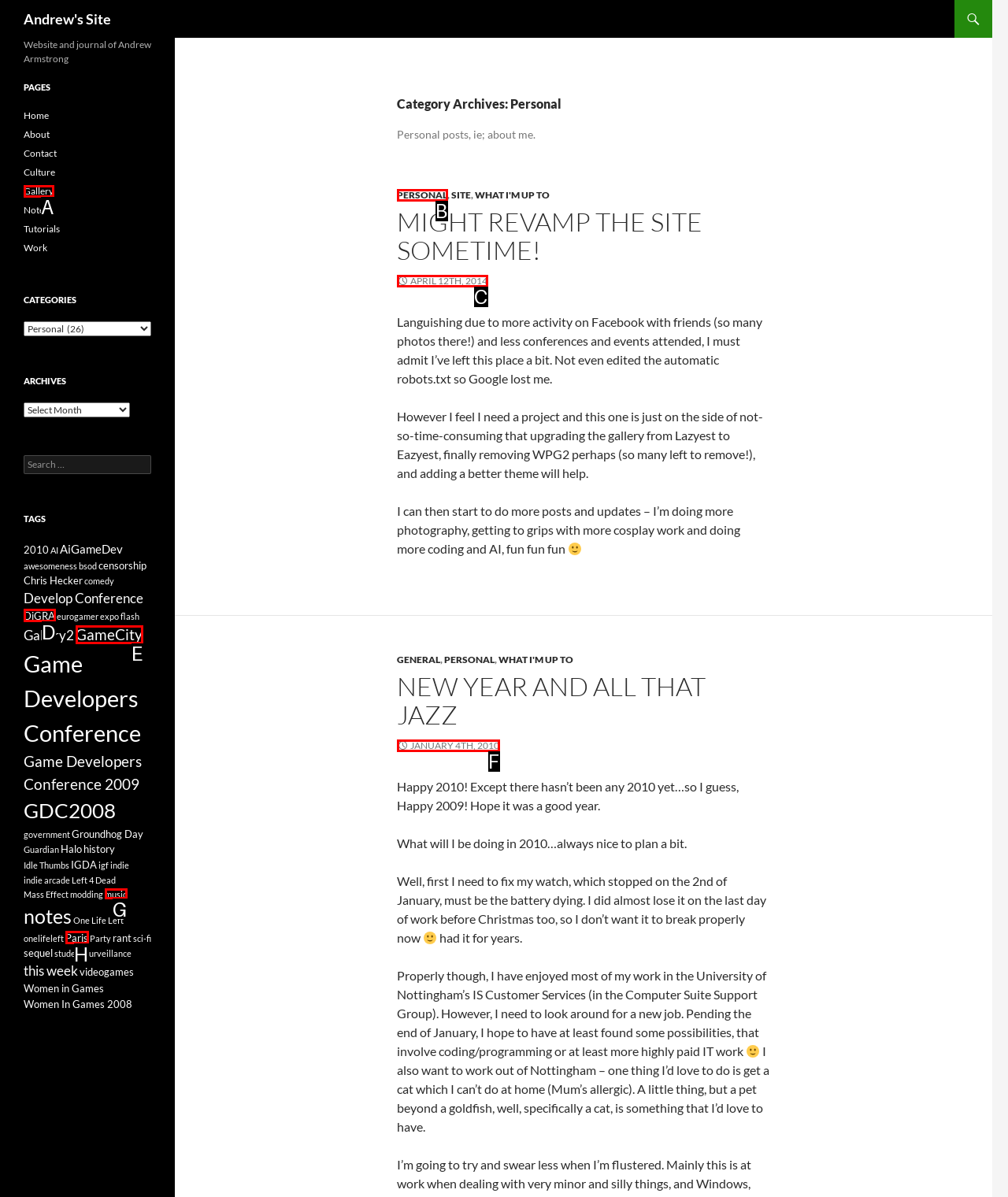Identify the correct UI element to click on to achieve the task: Click on the 'PERSONAL' category. Provide the letter of the appropriate element directly from the available choices.

B